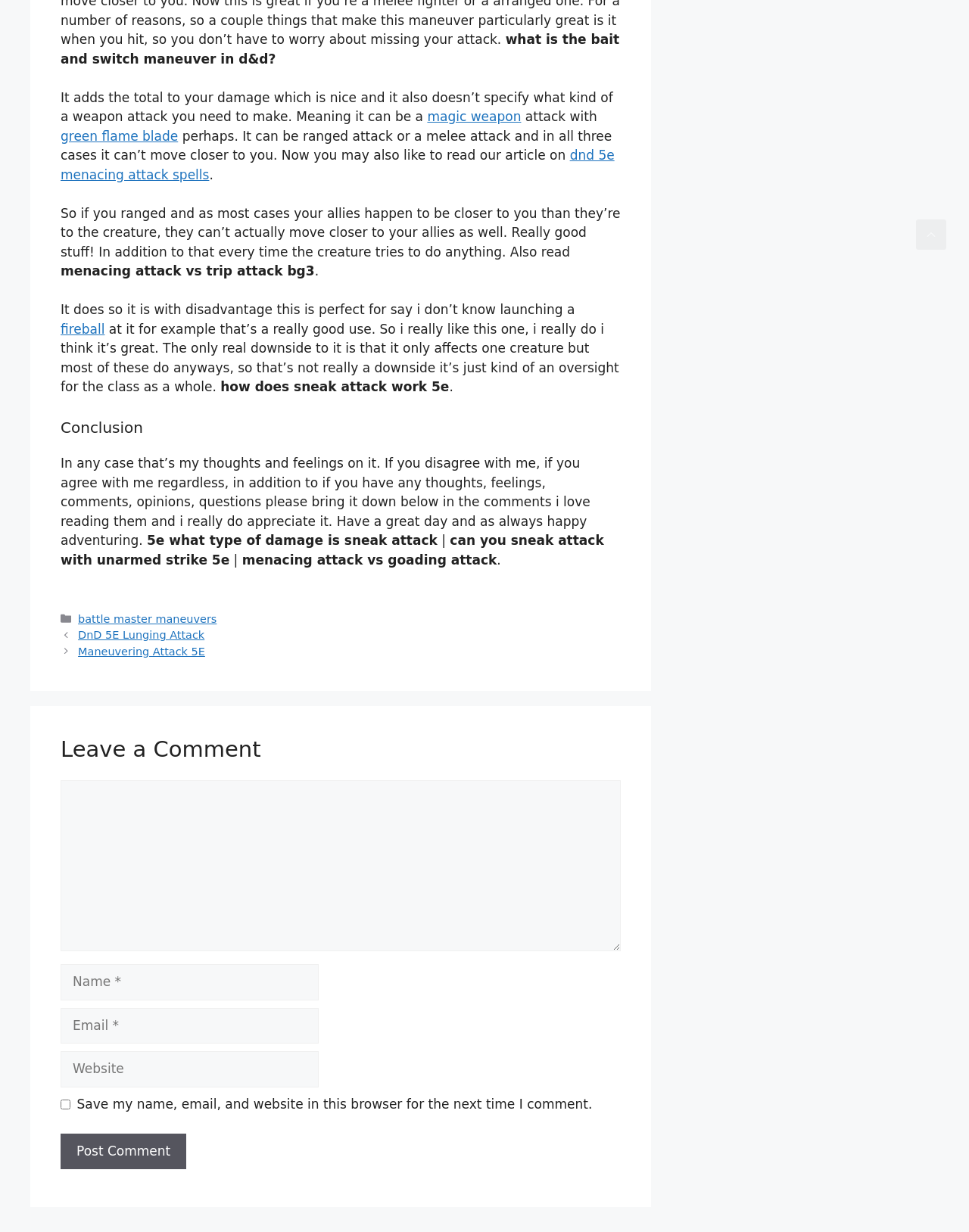Please find the bounding box coordinates of the element that must be clicked to perform the given instruction: "Click the 'dnd 5e menacing attack spells' link". The coordinates should be four float numbers from 0 to 1, i.e., [left, top, right, bottom].

[0.062, 0.12, 0.634, 0.148]